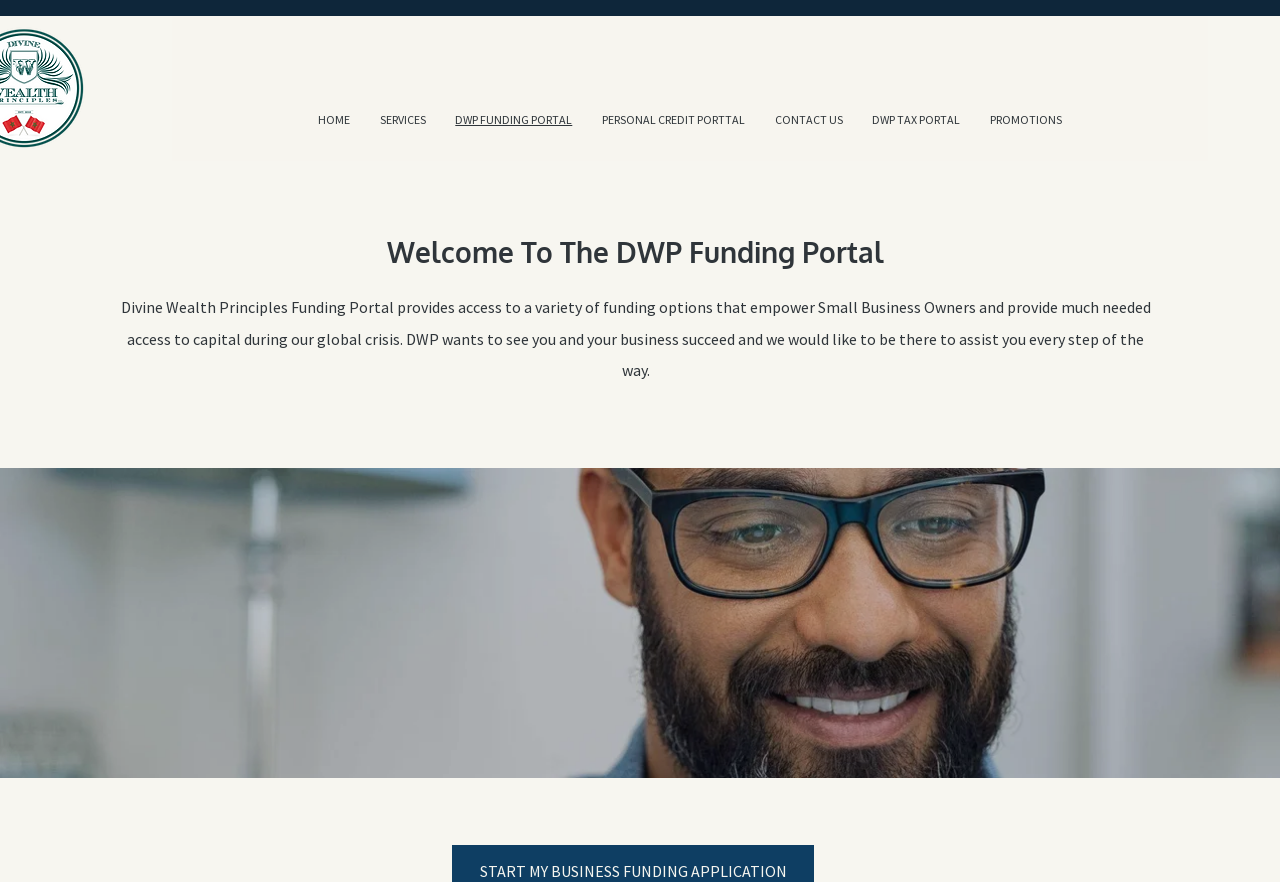How many links are there in the navigation menu?
Based on the screenshot, give a detailed explanation to answer the question.

By counting the link elements in the navigation menu, I found that there are 8 links in total, including 'HOME', 'SERVICES', 'DWP FUNDING PORTAL', 'PERSONAL CREDIT PORTAL', 'CONTACT US', 'DWP TAX PORTAL', and 'PROMOTIONS'.